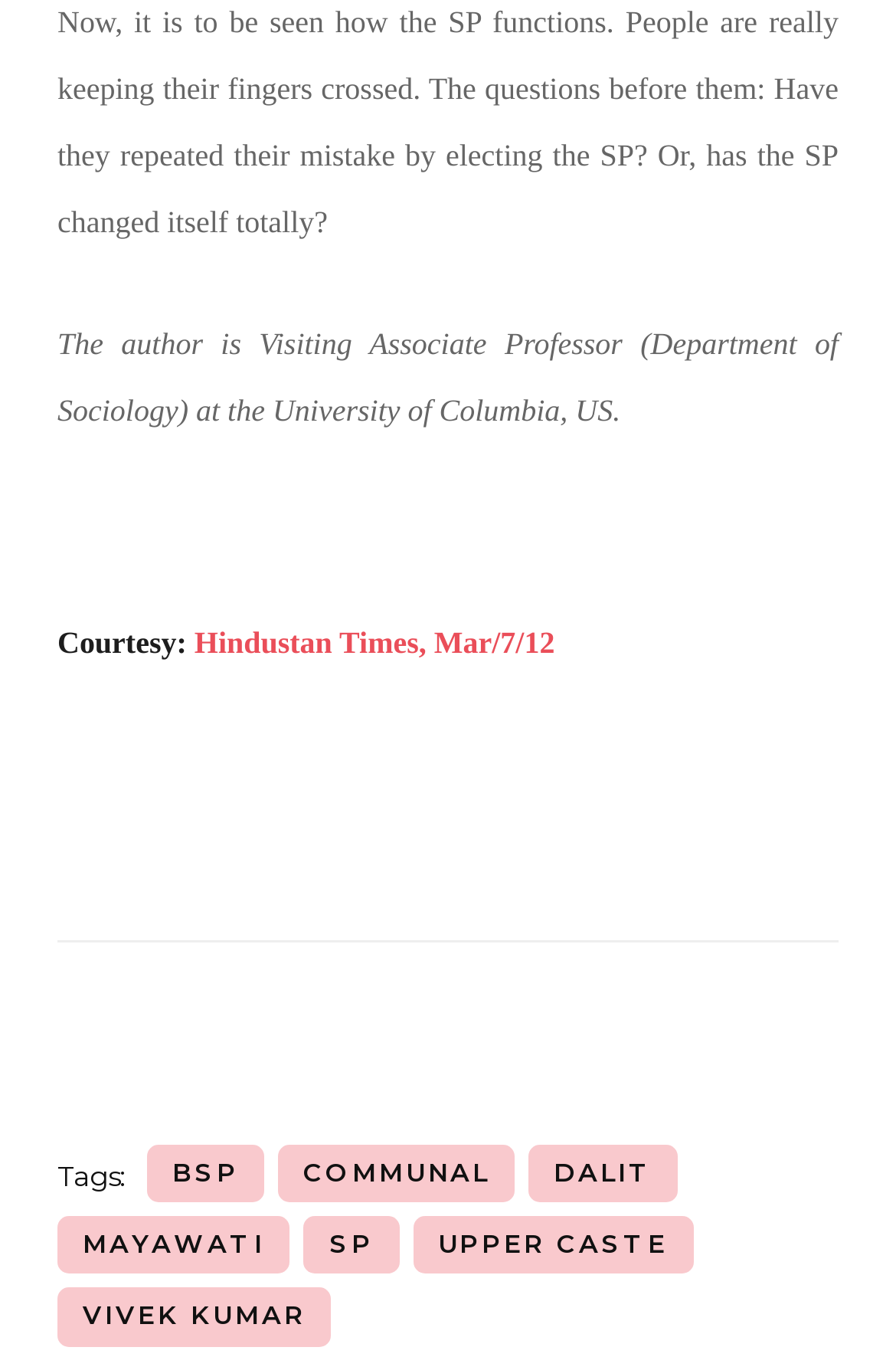Find the bounding box coordinates of the clickable region needed to perform the following instruction: "Learn about Vivek Kumar". The coordinates should be provided as four float numbers between 0 and 1, i.e., [left, top, right, bottom].

[0.064, 0.949, 0.37, 0.992]